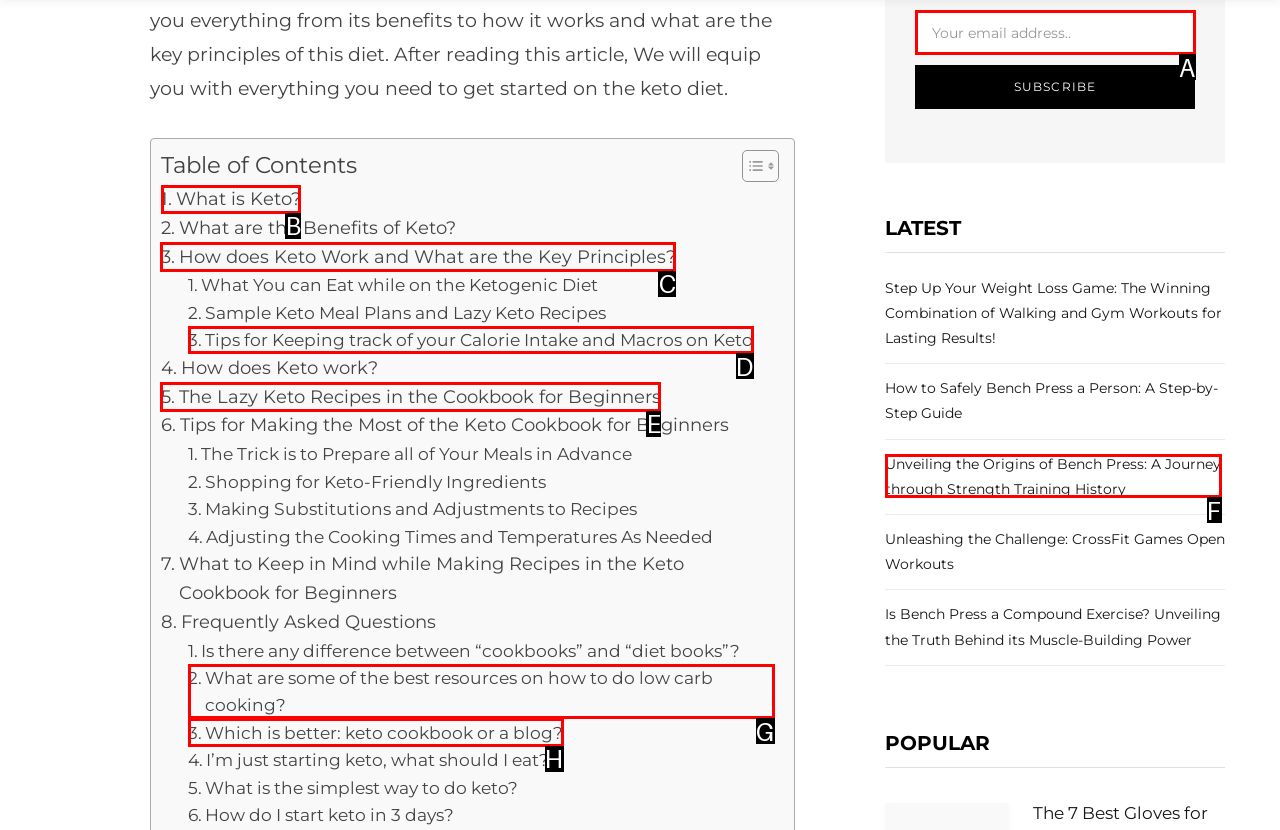Identify the letter of the UI element you should interact with to perform the task: Click on 'What is Keto?'
Reply with the appropriate letter of the option.

B